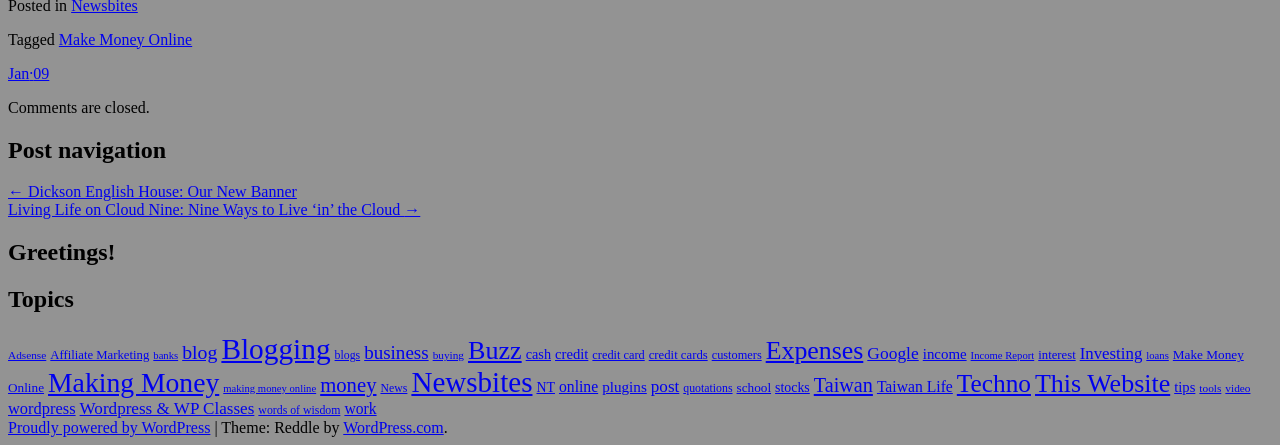Provide a brief response to the question using a single word or phrase: 
How many items are in the 'Blogging' category?

248